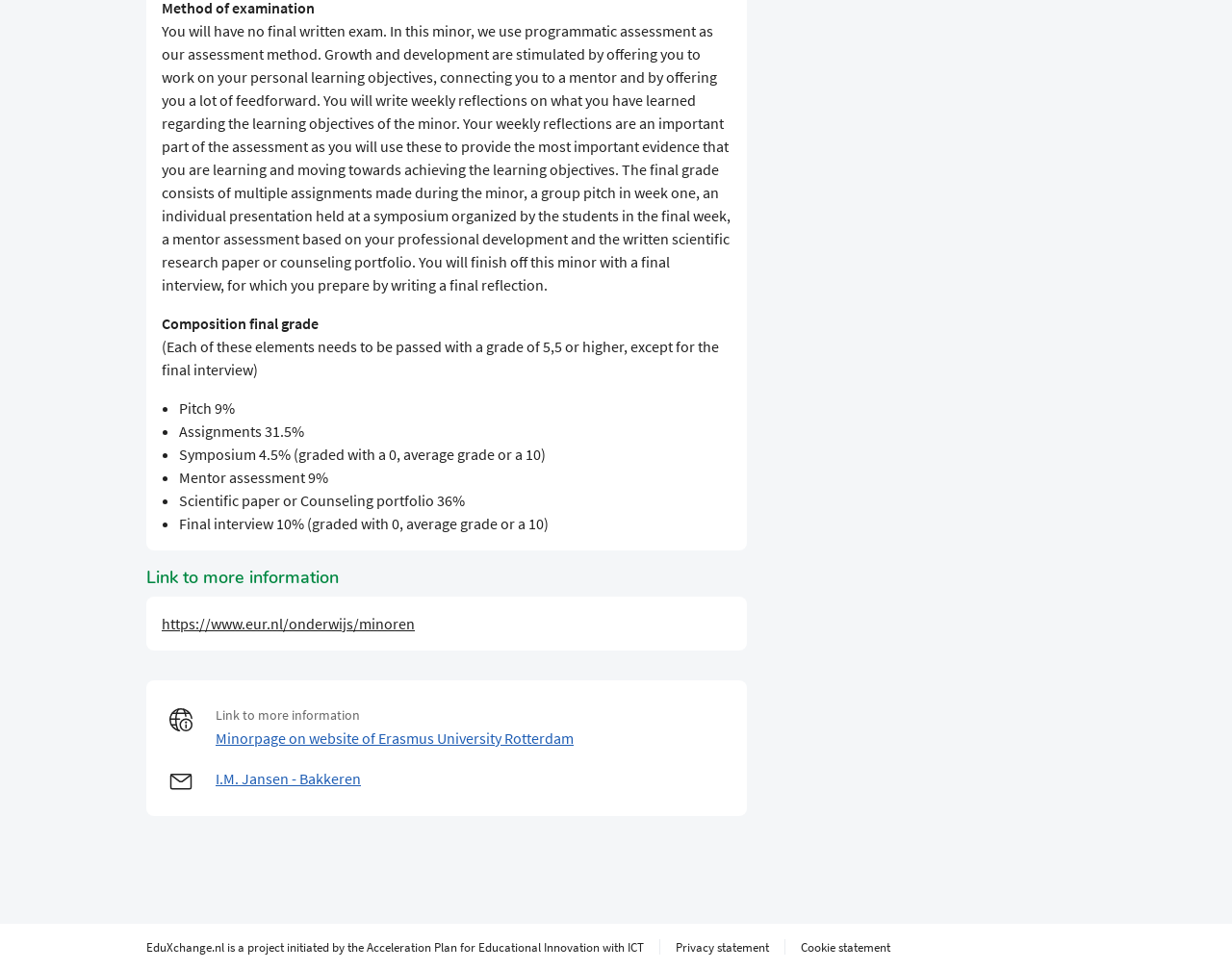What is the percentage of the final grade for the scientific paper or counseling portfolio?
Carefully analyze the image and provide a detailed answer to the question.

The webpage lists the composition of the final grade, and it shows that the scientific paper or counseling portfolio accounts for 36% of the final grade.